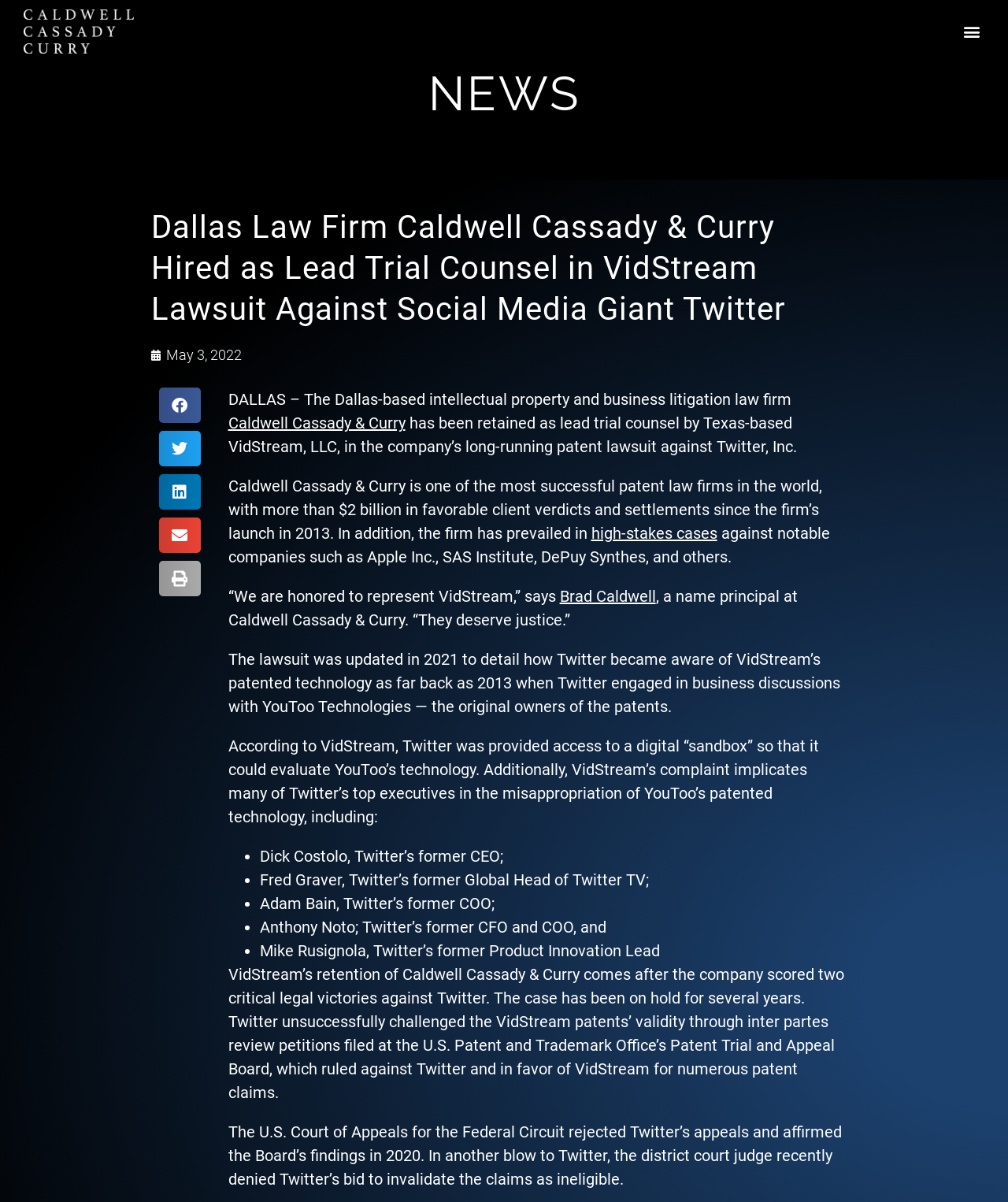Identify the bounding box coordinates of the specific part of the webpage to click to complete this instruction: "Read the news dated May 3, 2022".

[0.15, 0.288, 0.24, 0.303]